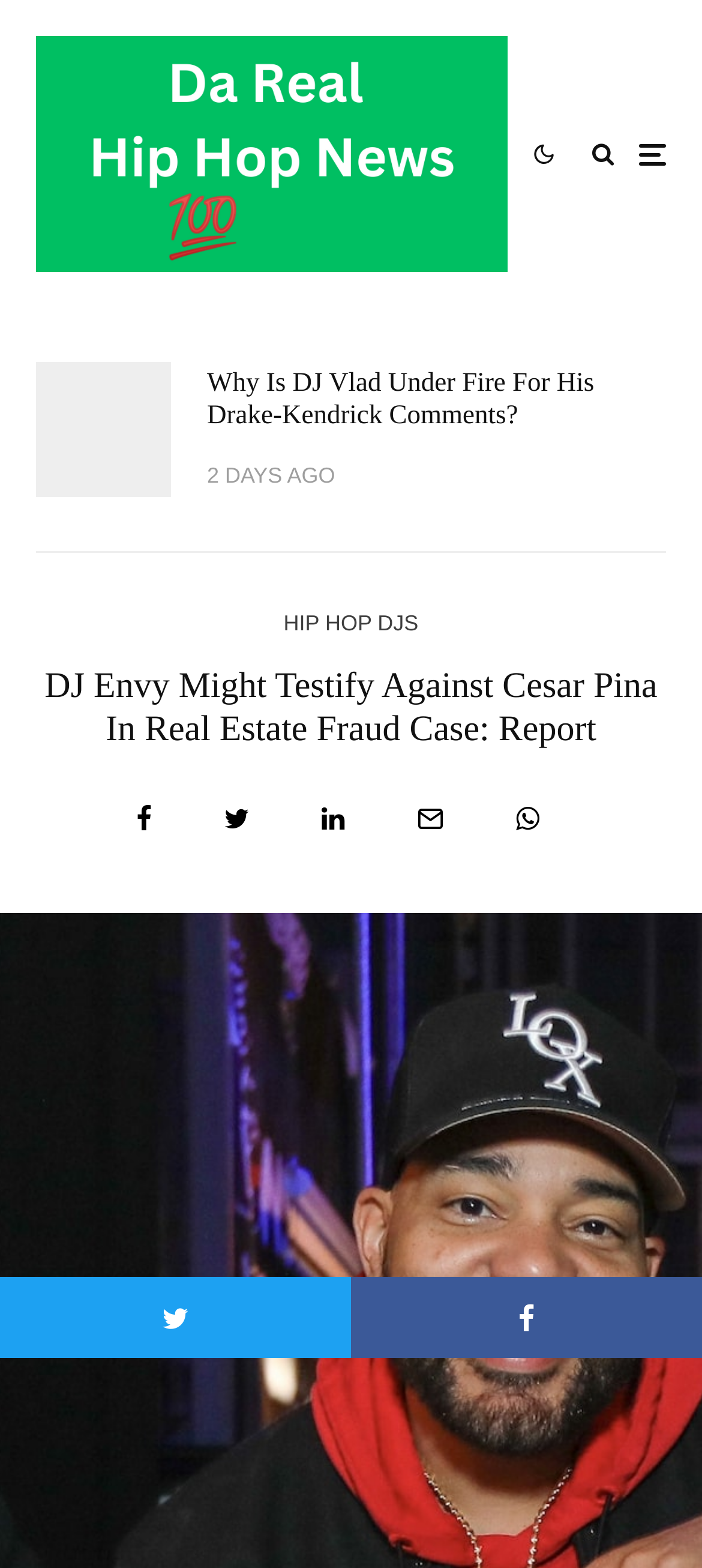Please find the main title text of this webpage.

DJ Envy Might Testify Against Cesar Pina In Real Estate Fraud Case: Report